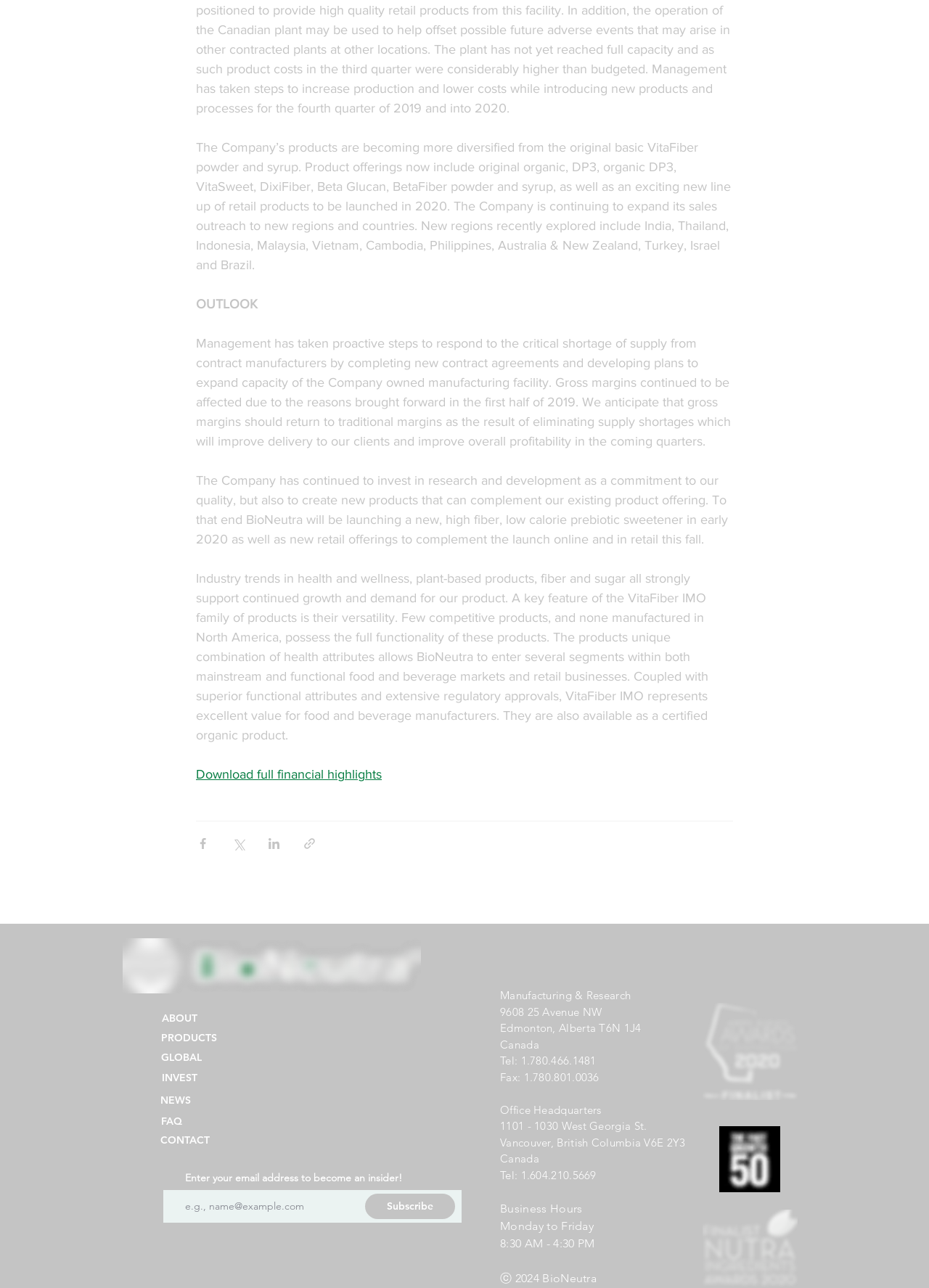Please identify the bounding box coordinates of where to click in order to follow the instruction: "Enter email address to become an insider".

[0.176, 0.924, 0.497, 0.949]